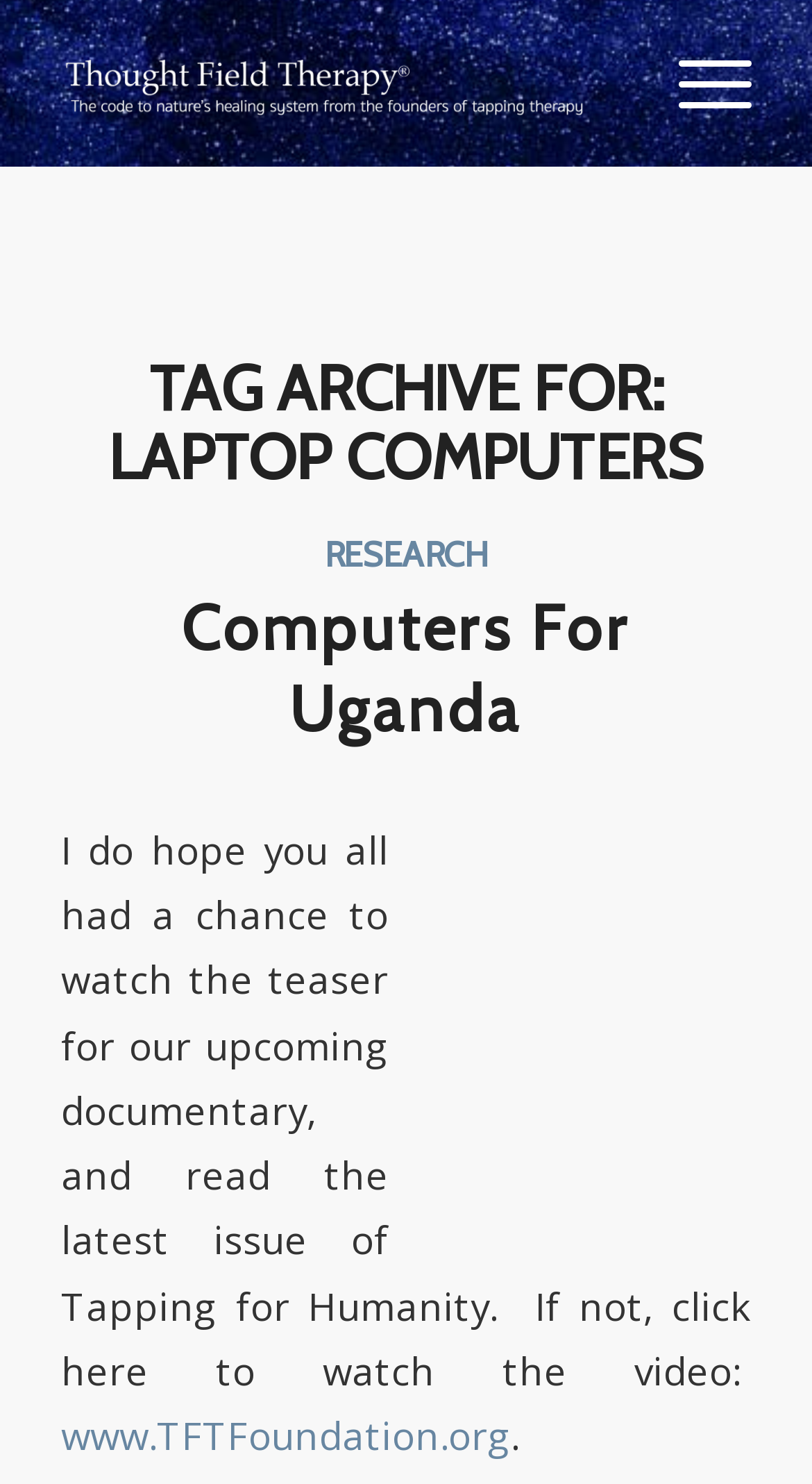Offer an in-depth caption of the entire webpage.

The webpage is about Laptop Computers Archives related to TFT Thought Field Therapy. At the top, there is a logo image of TFT Thought Field Therapy, accompanied by a link with the same name. To the right of the logo, there is a "Menu" link. 

Below the logo, there is a heading that reads "TAG ARCHIVE FOR: LAPTOP COMPUTERS". Under this heading, there is a section with a link to "RESEARCH" and a heading "Computers For Uganda" with a link to the same name. 

To the right of the "Computers For Uganda" heading, there is an image of Joanne Callahan. Below the image, there is a paragraph of text that mentions a documentary teaser and the latest issue of Tapping for Humanity, with a link to watch the video. 

At the bottom, there is a link to "www.TFTFoundation.org".